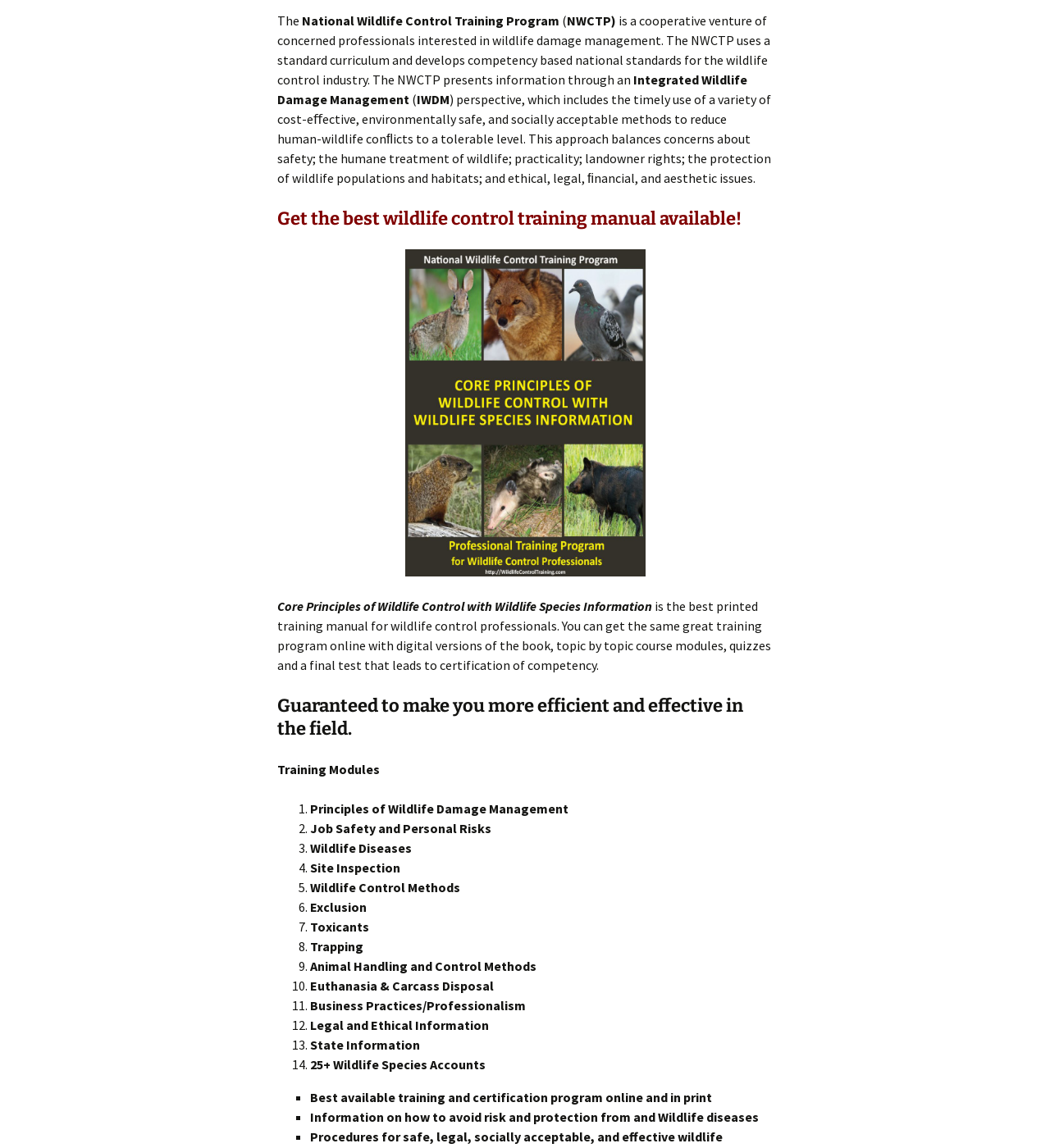For the following element description, predict the bounding box coordinates in the format (top-left x, top-left y, bottom-right x, bottom-right y). All values should be floating point numbers between 0 and 1. Description: Laws and Ethics

[0.205, 0.221, 0.362, 0.254]